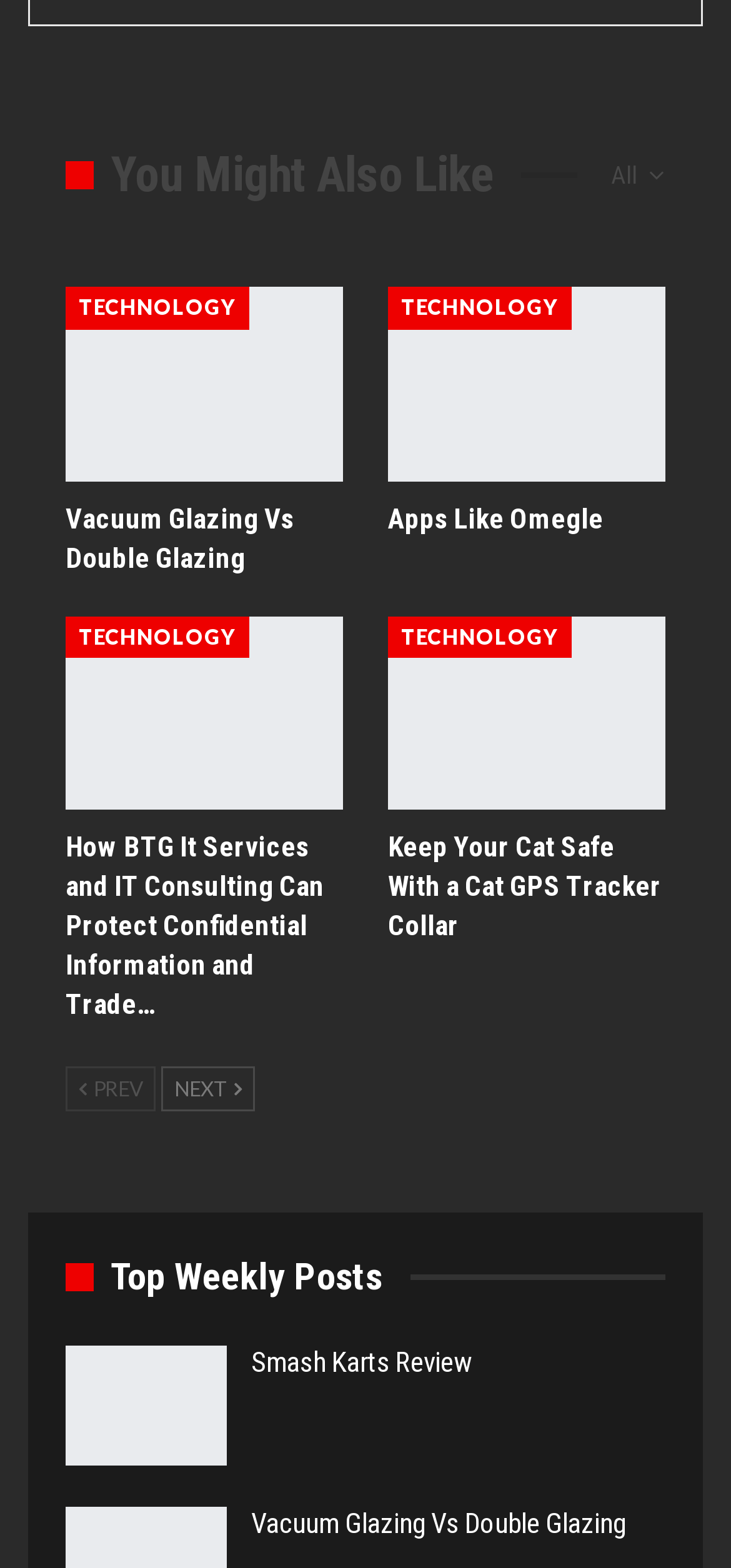Pinpoint the bounding box coordinates of the clickable element to carry out the following instruction: "Click on 'All'."

[0.79, 0.082, 0.91, 0.144]